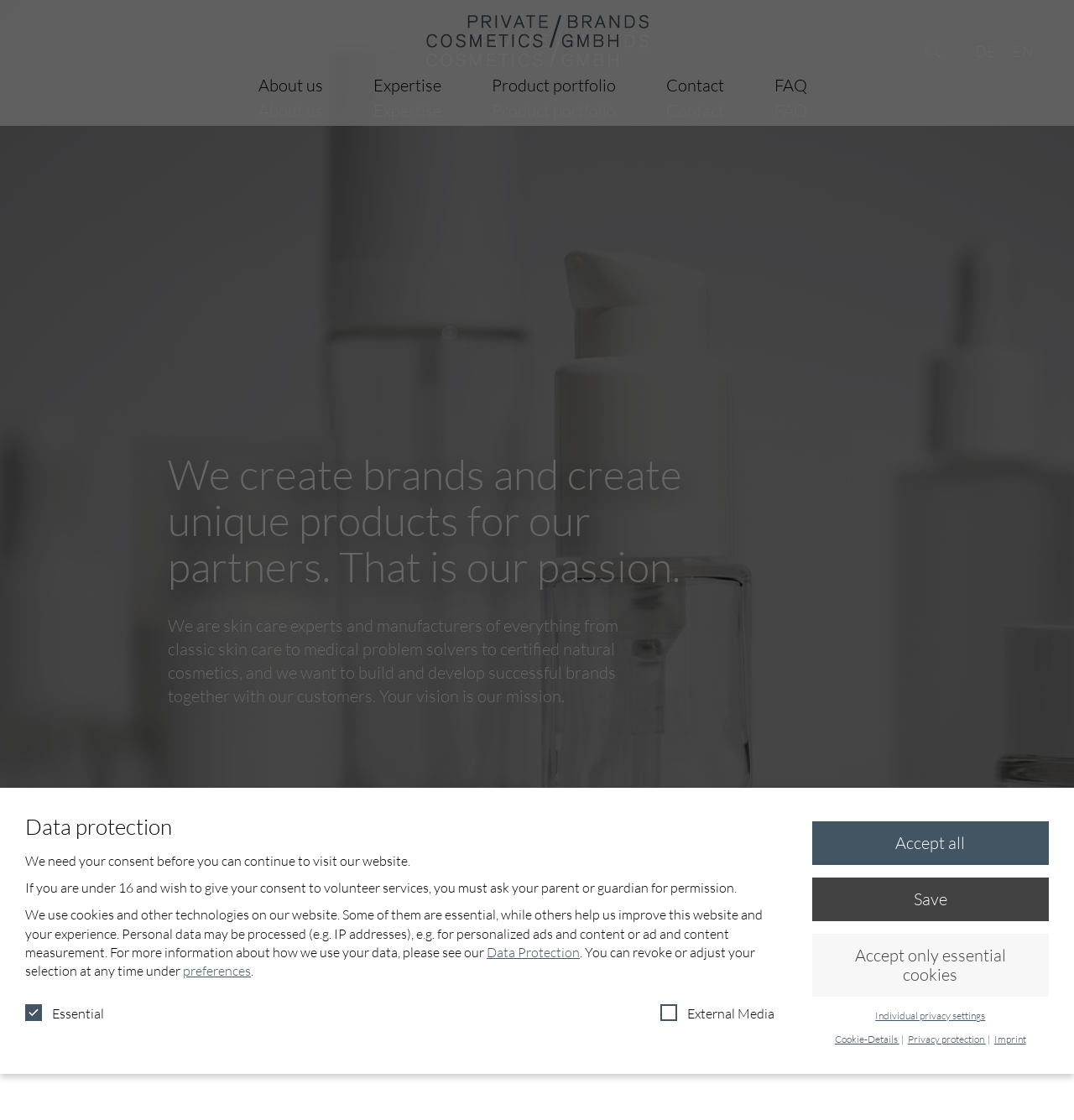Provide your answer in a single word or phrase: 
What is the main expertise of the company?

Skin care